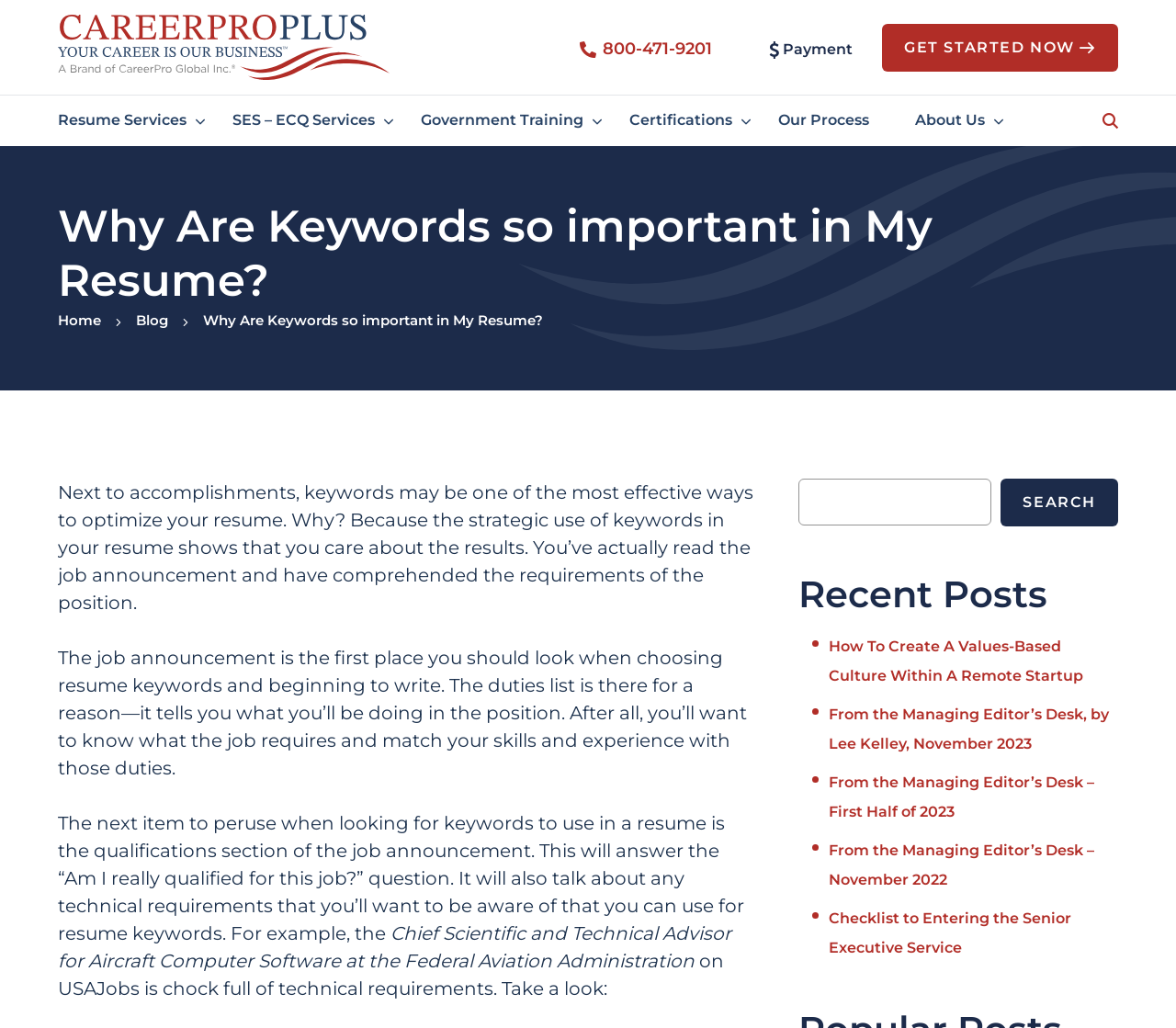Can you provide the bounding box coordinates for the element that should be clicked to implement the instruction: "Click on the 'CareerPro Global' link"?

[0.049, 0.014, 0.331, 0.078]